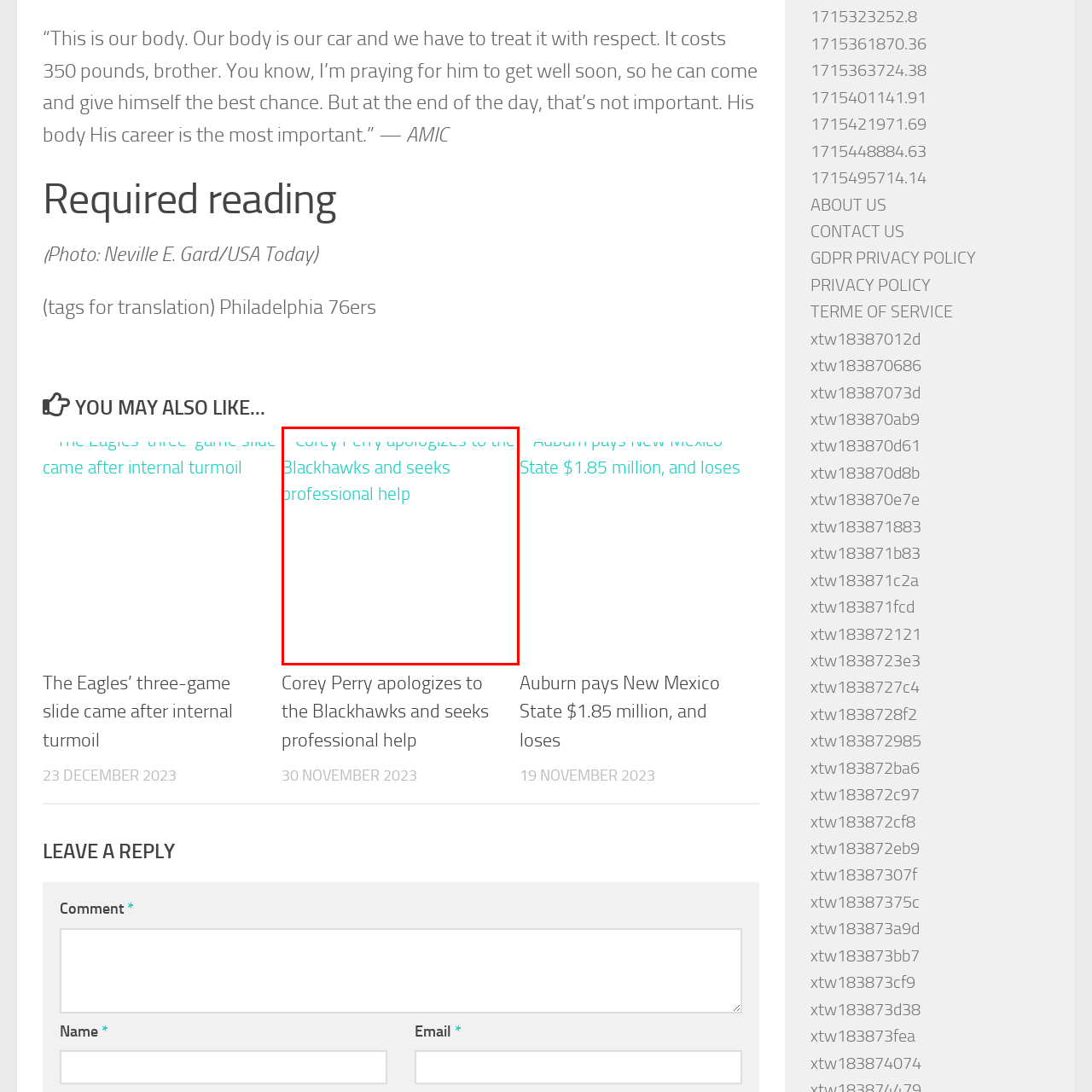What is Corey Perry seeking?
Observe the image within the red bounding box and formulate a detailed response using the visual elements present.

According to the article, Corey Perry is seeking professional help, as mentioned in the context of his apology to the Blackhawks.